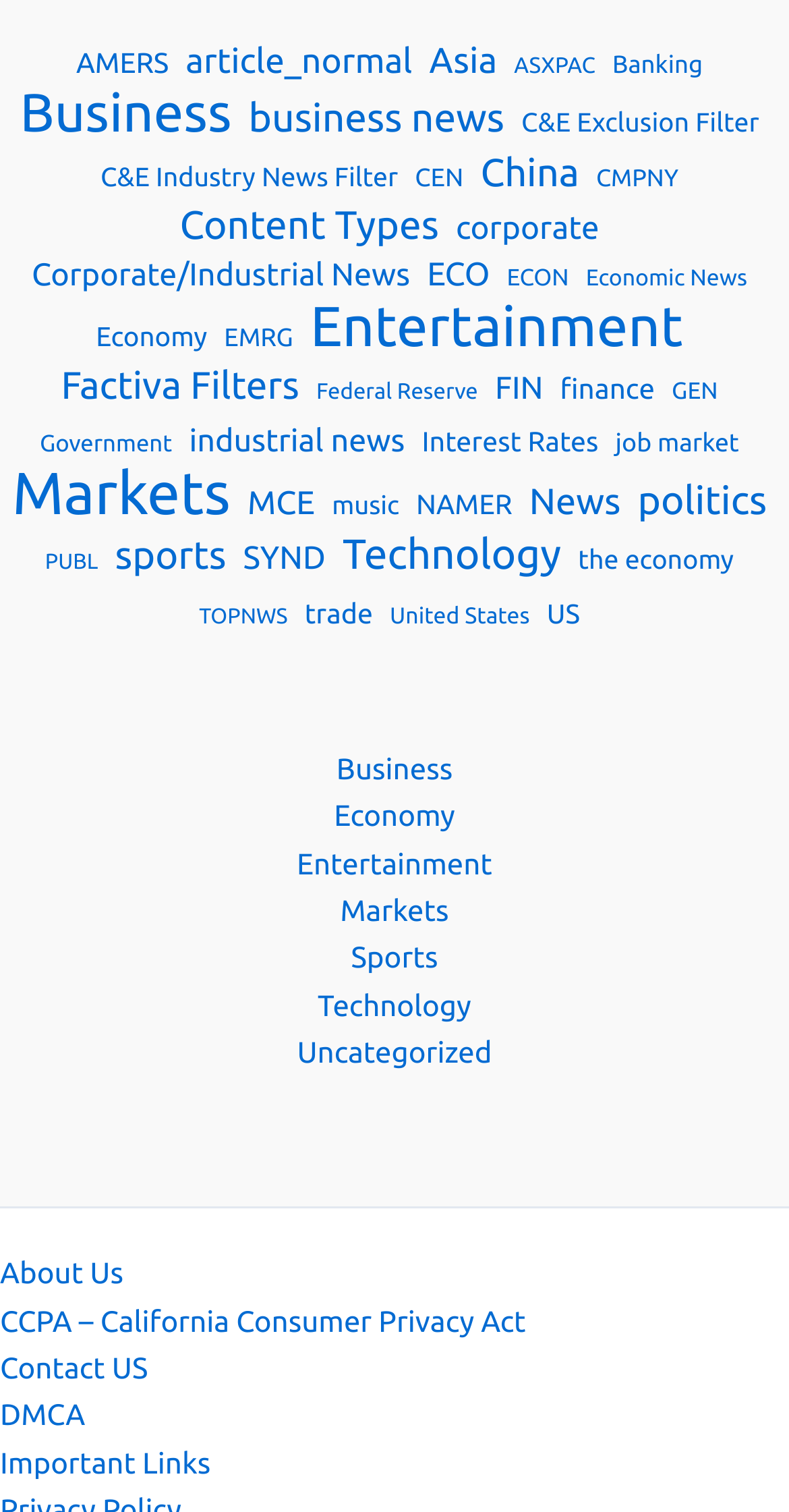Please find the bounding box coordinates of the element that must be clicked to perform the given instruction: "Read about the economy". The coordinates should be four float numbers from 0 to 1, i.e., [left, top, right, bottom].

[0.122, 0.207, 0.263, 0.238]